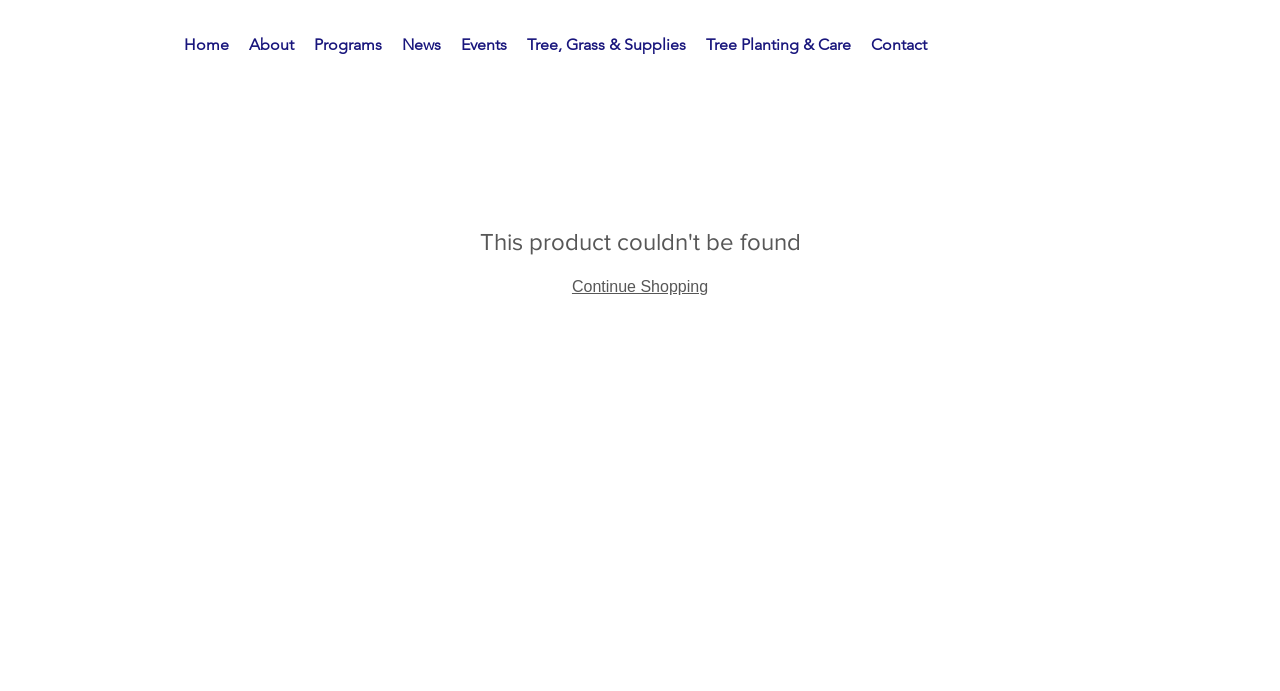Determine the bounding box coordinates of the clickable region to carry out the instruction: "go to home page".

[0.136, 0.029, 0.187, 0.101]